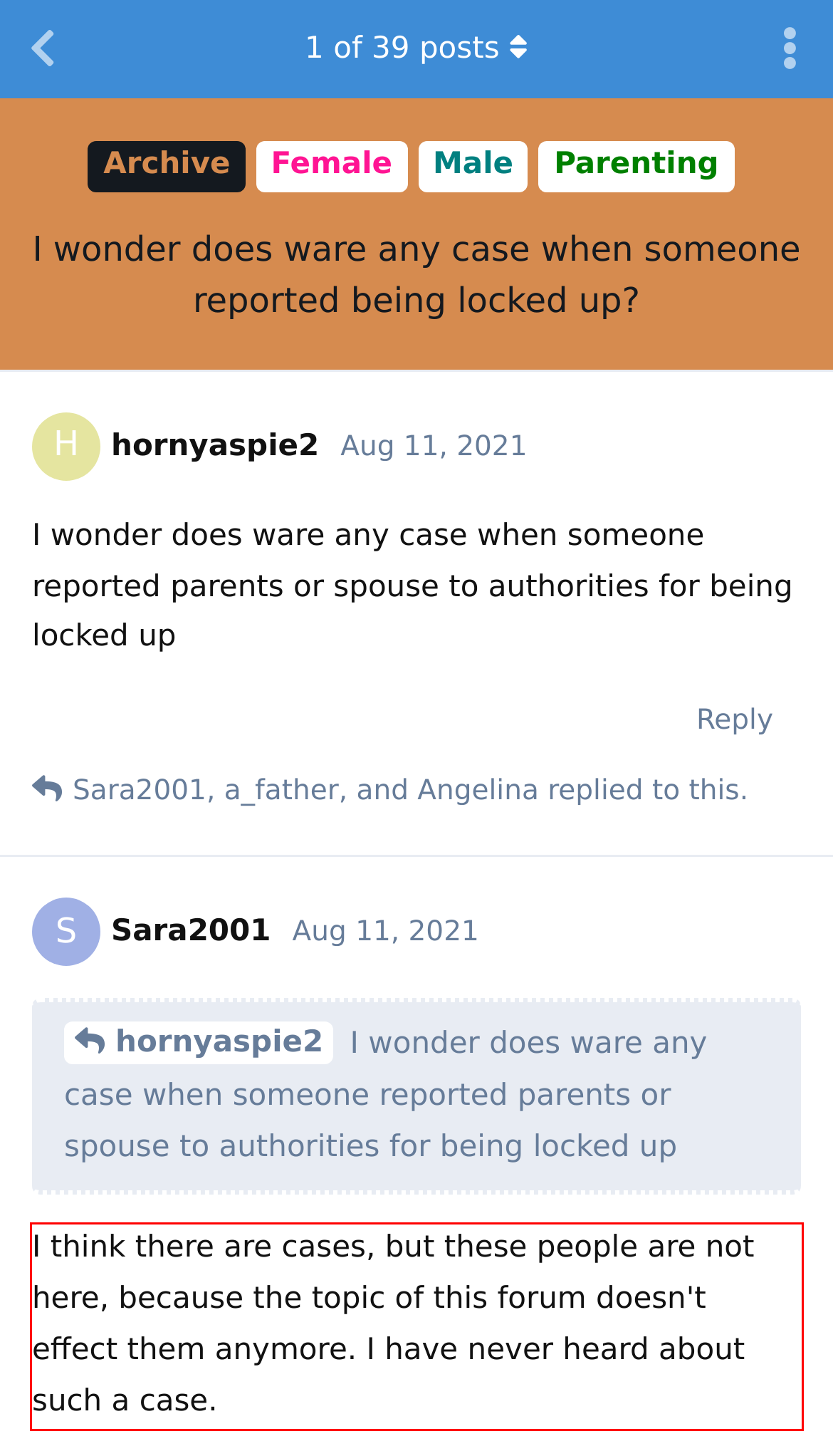Identify the text within the red bounding box on the webpage screenshot and generate the extracted text content.

I think there are cases, but these people are not here, because the topic of this forum doesn't effect them anymore. I have never heard about such a case.